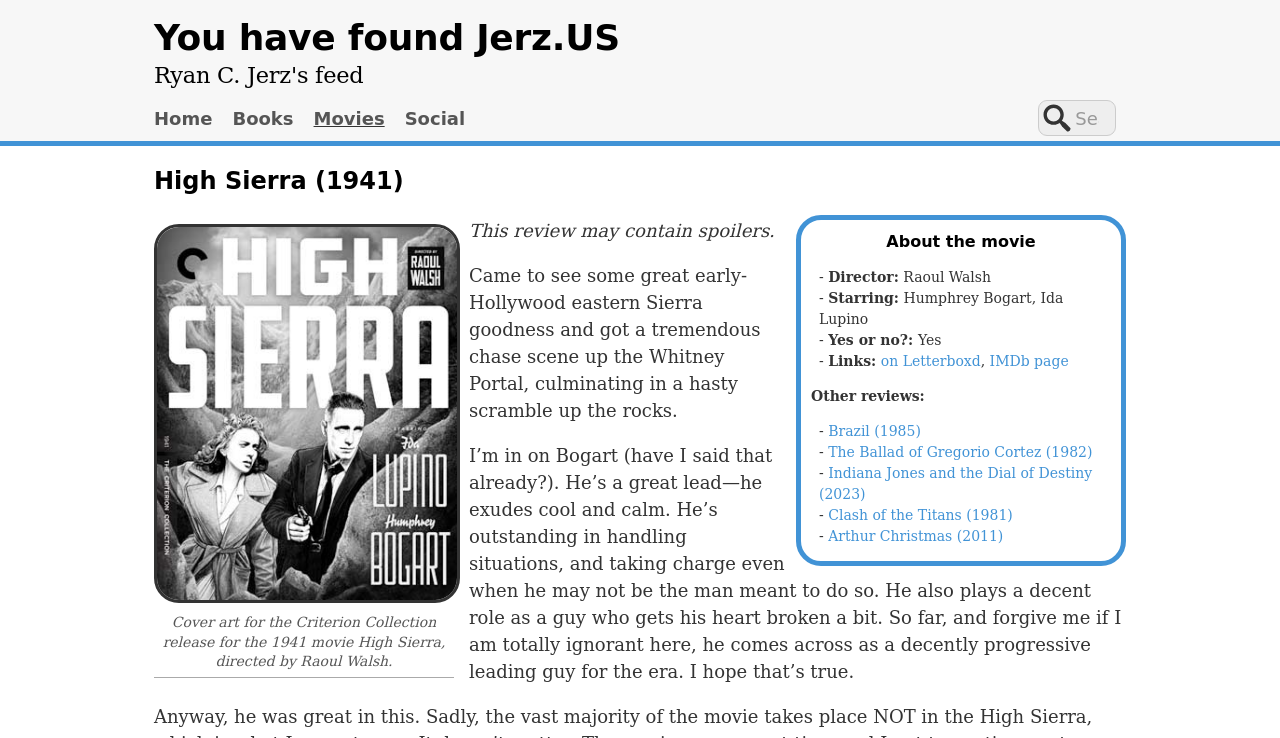Answer the following query with a single word or phrase:
Who is the director of the movie?

Raoul Walsh